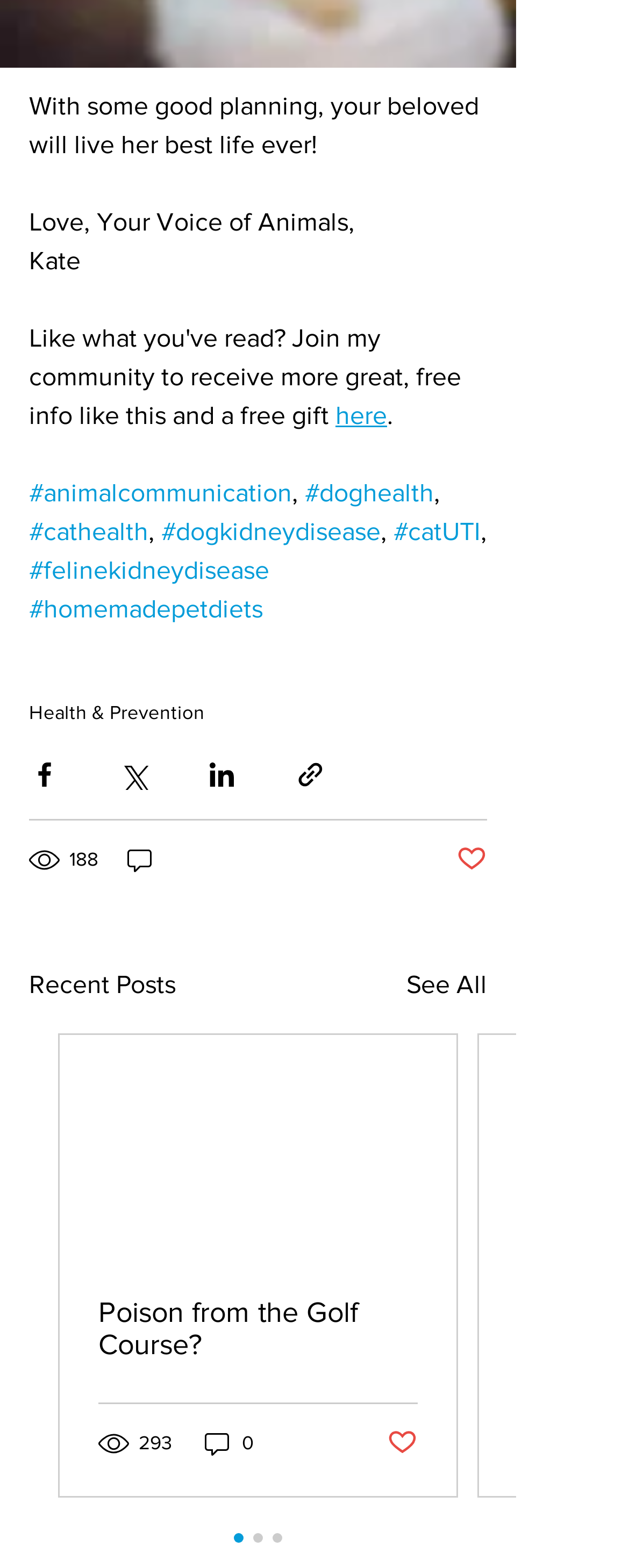How many views does the post have?
Please provide a single word or phrase in response based on the screenshot.

188 views